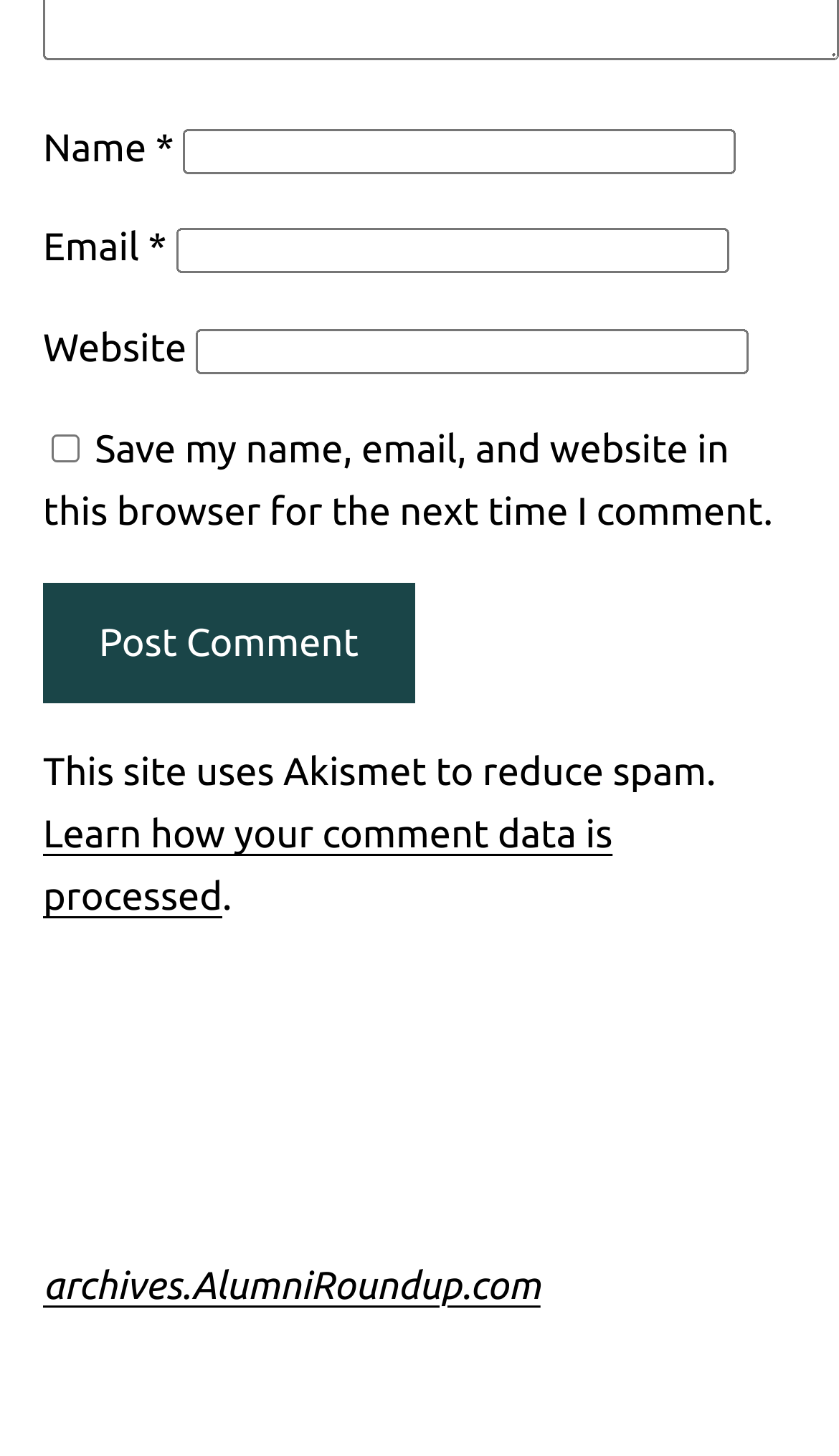Respond with a single word or phrase:
How many text fields are required?

Two